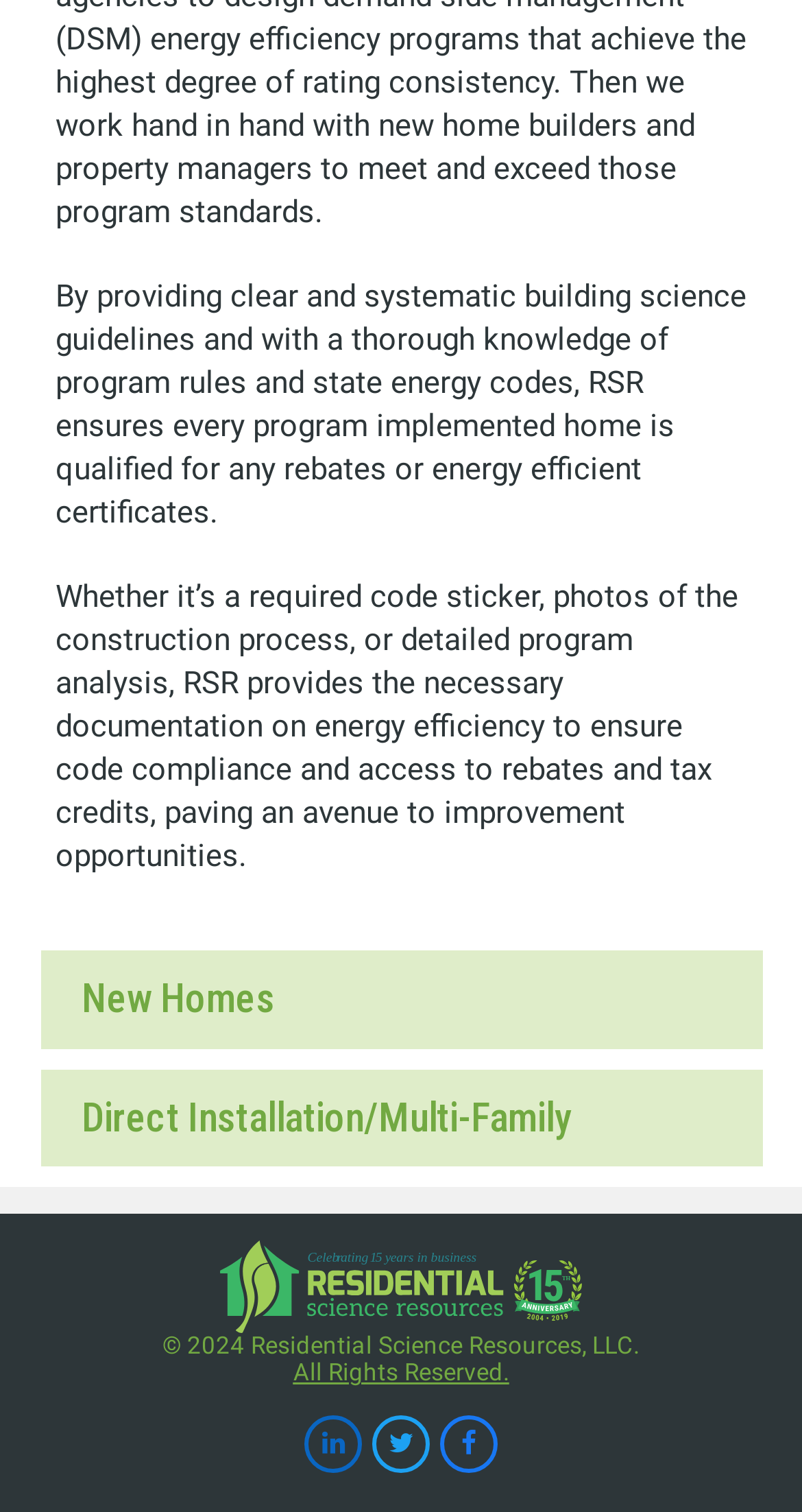What is the theme of the image on the webpage?
Look at the image and answer the question with a single word or phrase.

None